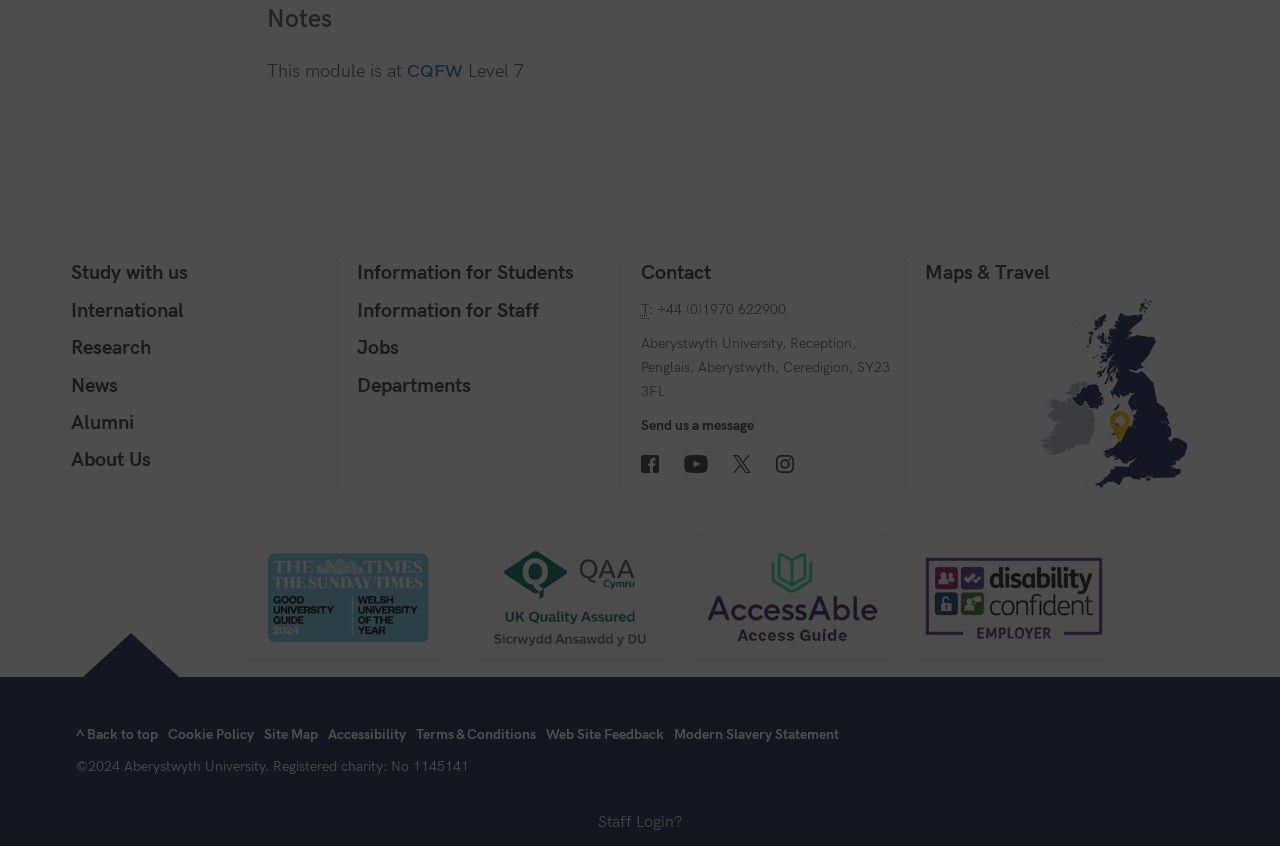Find the bounding box of the UI element described as follows: "International".

[0.056, 0.351, 0.144, 0.38]